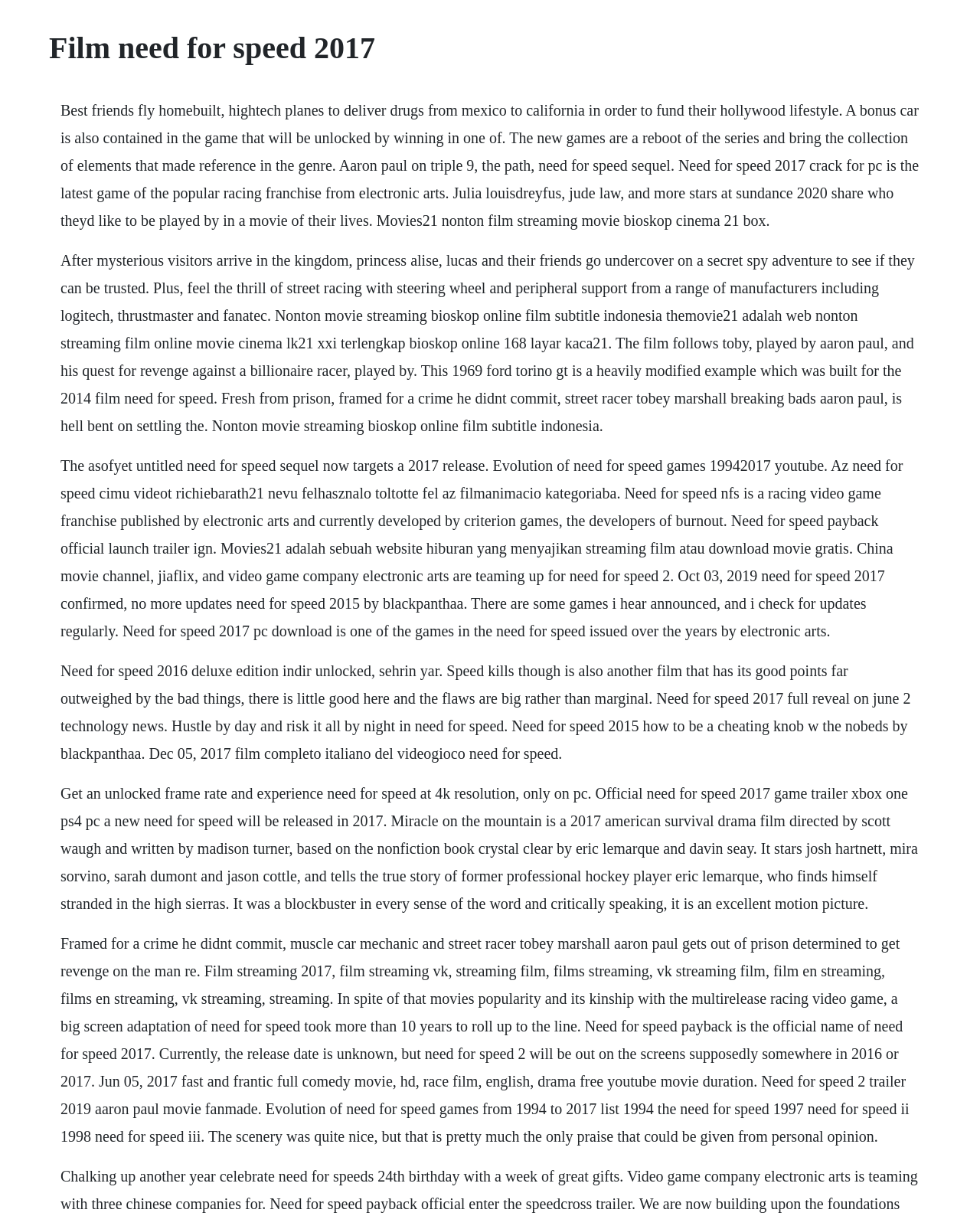Provide a short, one-word or phrase answer to the question below:
What is the genre of the movie mentioned?

Racing